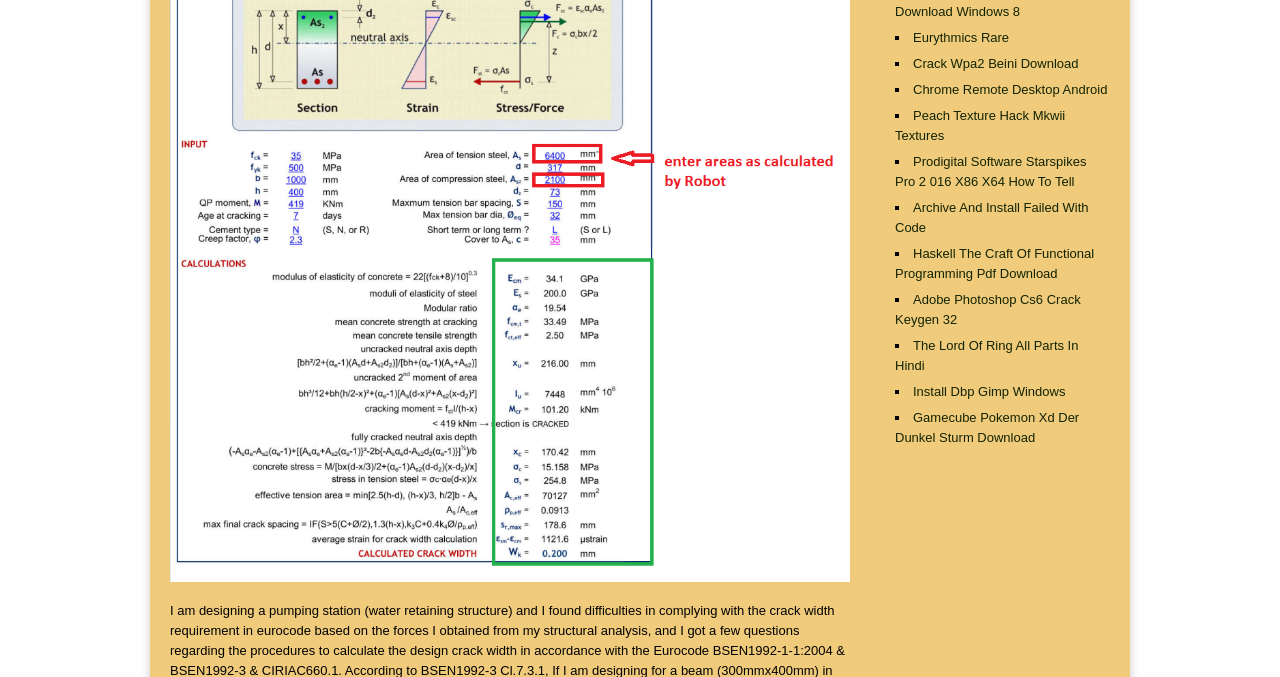Provide the bounding box coordinates of the HTML element this sentence describes: "Install Dbp Gimp Windows".

[0.713, 0.567, 0.832, 0.589]